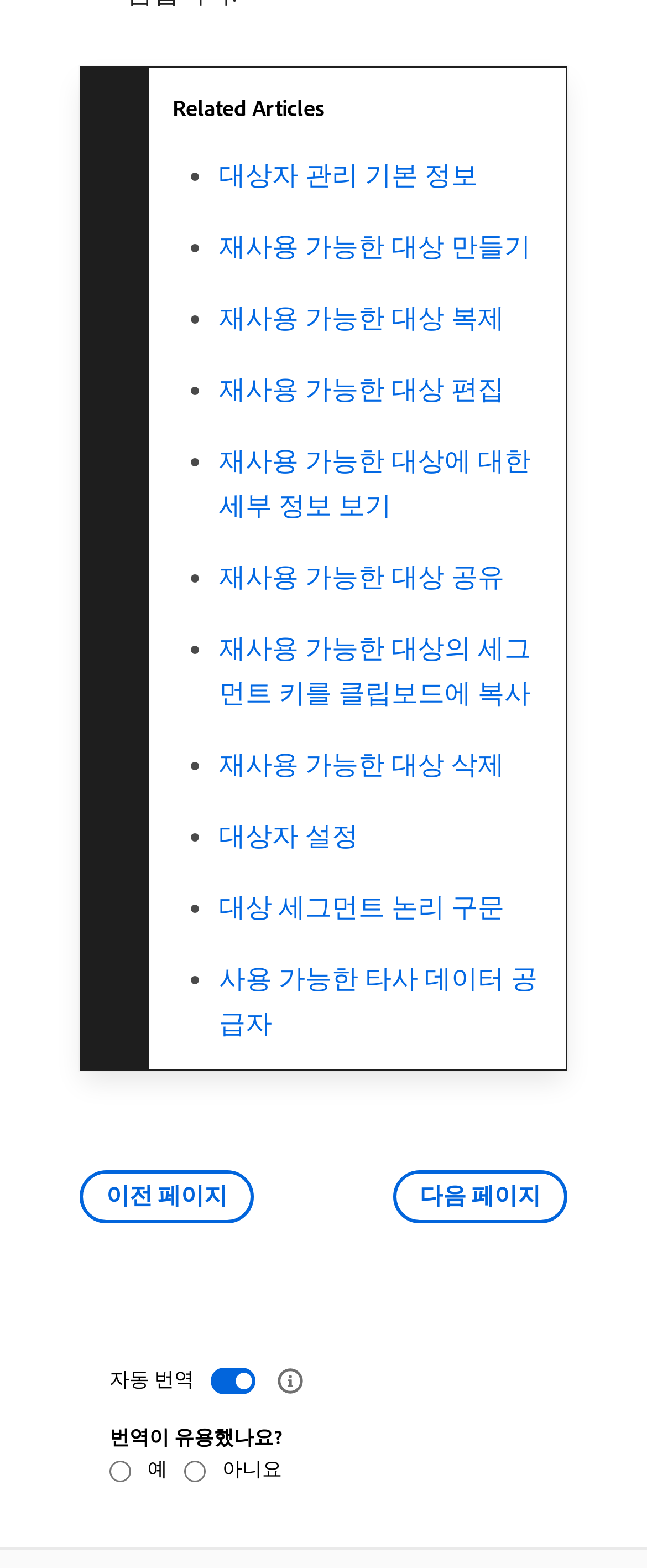From the element description 사용 가능한 타사 데이터 공급자, predict the bounding box coordinates of the UI element. The coordinates must be specified in the format (top-left x, top-left y, bottom-right x, bottom-right y) and should be within the 0 to 1 range.

[0.338, 0.613, 0.831, 0.663]